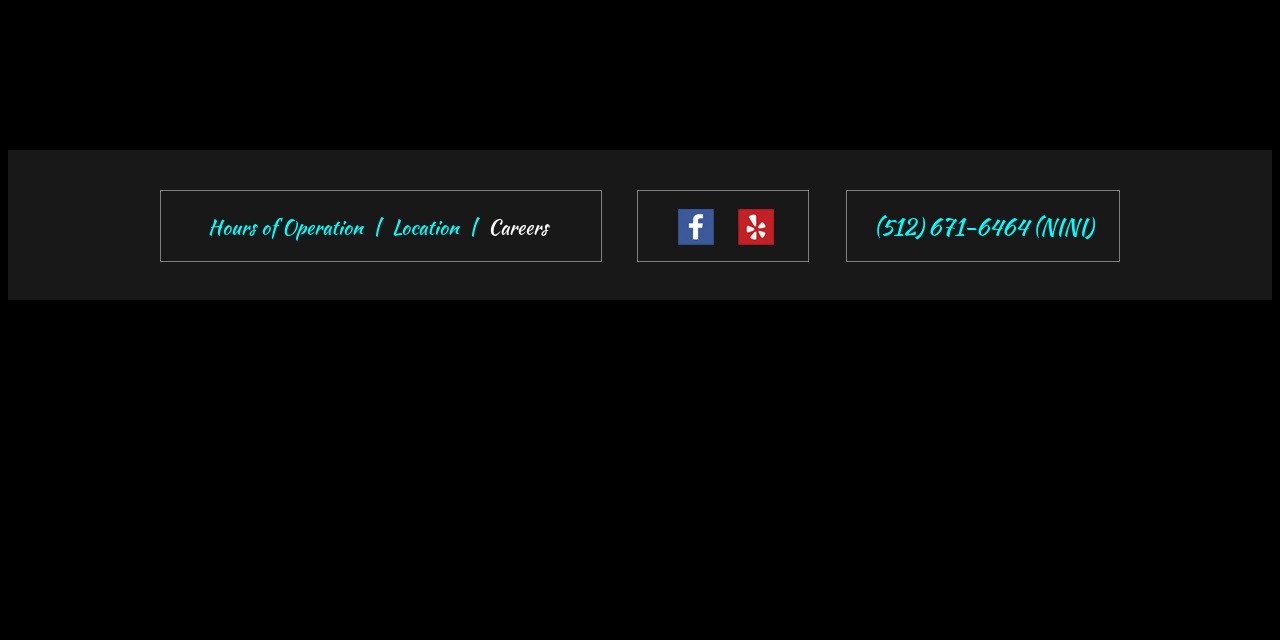Identify the bounding box coordinates of the HTML element based on this description: "Location".

[0.306, 0.331, 0.359, 0.378]